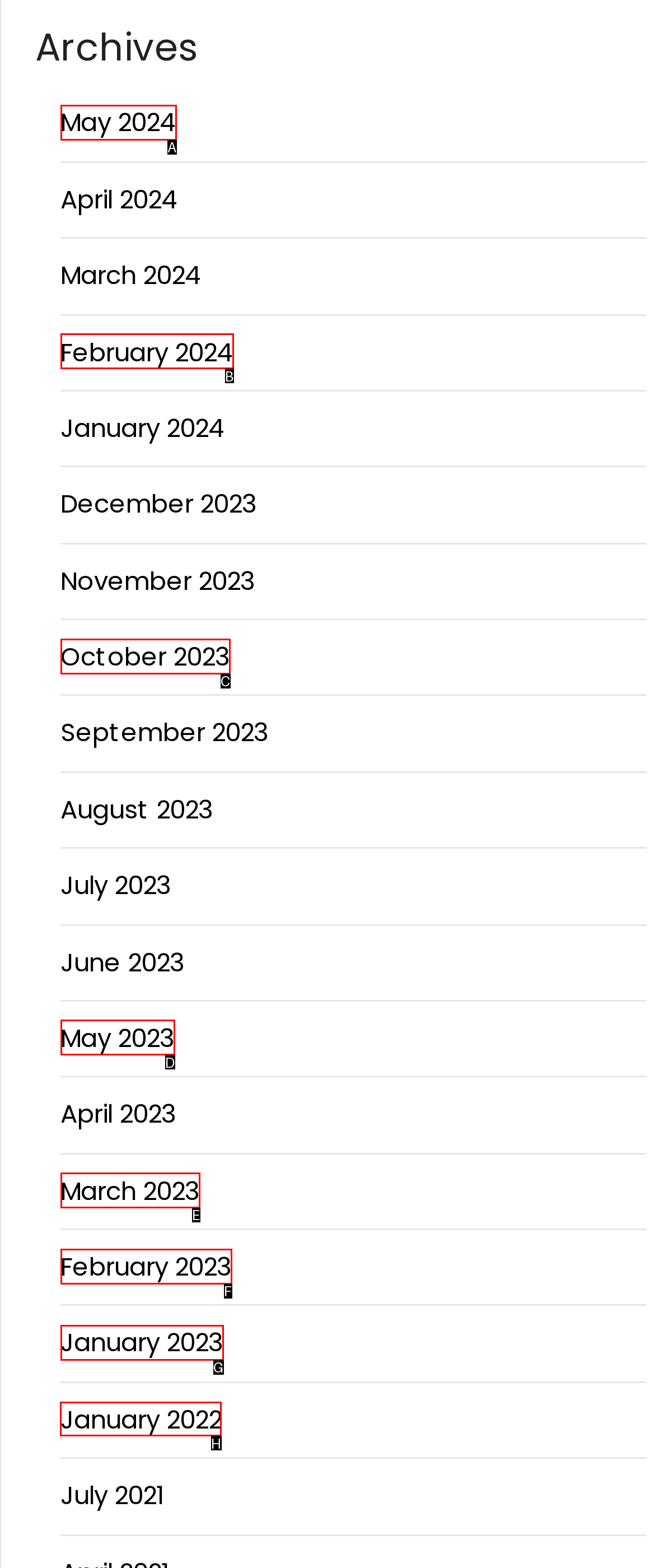Identify the HTML element you need to click to achieve the task: browse archives for January 2022. Respond with the corresponding letter of the option.

H